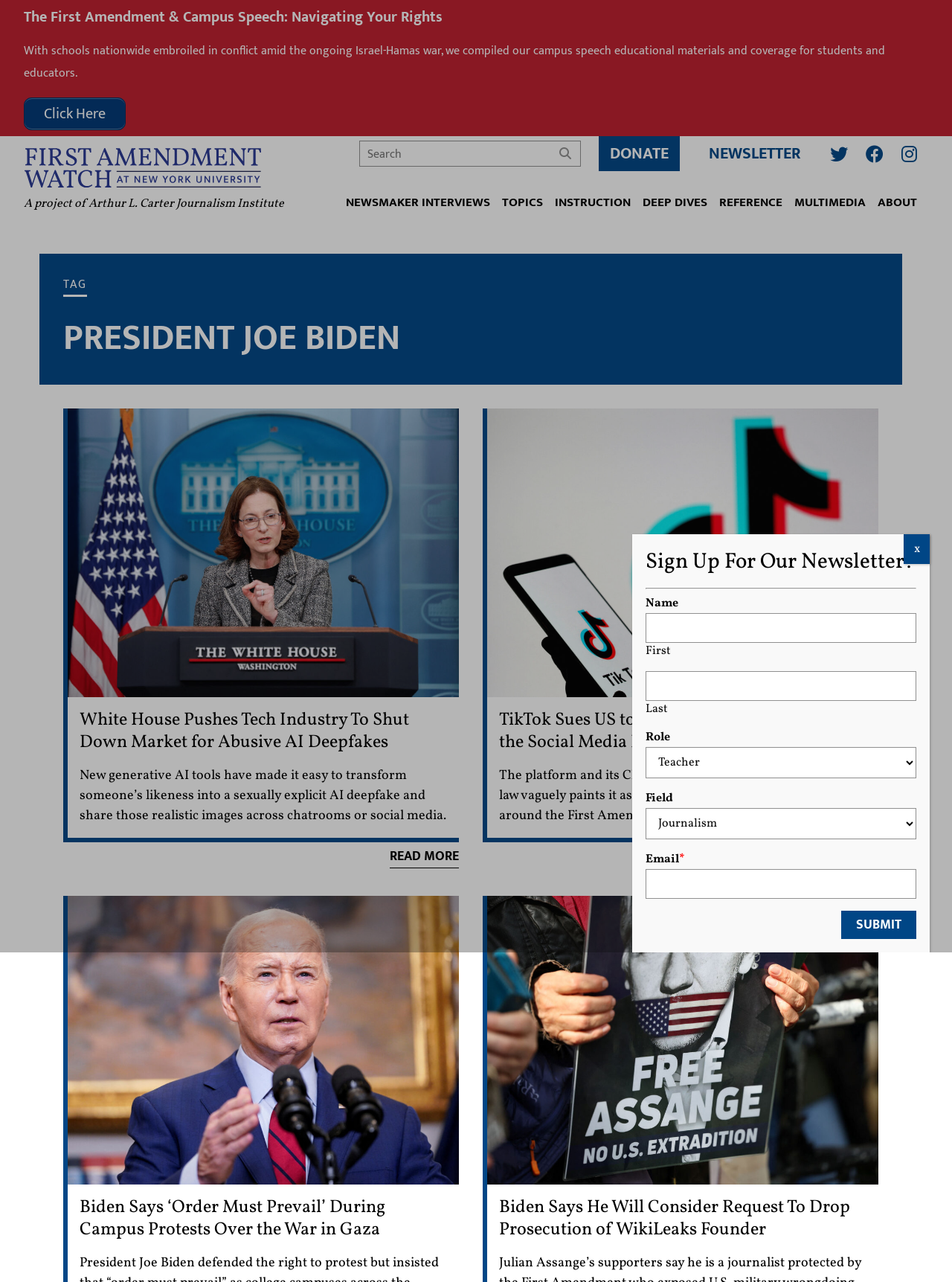What is the topic of the educational materials?
Provide a well-explained and detailed answer to the question.

The topic of the educational materials can be inferred from the StaticText 'With schools nationwide embroiled in conflict amid the ongoing Israel-Hamas war, we compiled our campus speech educational materials and coverage for students and educators.' which suggests that the educational materials are related to campus speech.